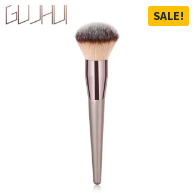Craft a detailed explanation of the image.

This image features a stylish makeup brush from the brand GUHUI, showcasing a sleek design with a tapered handle and a luxurious, soft bristle head. The bristles appear to be ideal for a variety of makeup applications, including foundation and powder, ensuring a smooth and flawless finish. Prominently displayed in the corner is a bright yellow tag that reads "SALE!", indicating a promotional price for this high-quality cosmetic tool. This product is perfect for beauty enthusiasts looking to enhance their makeup routine with professional-grade tools.